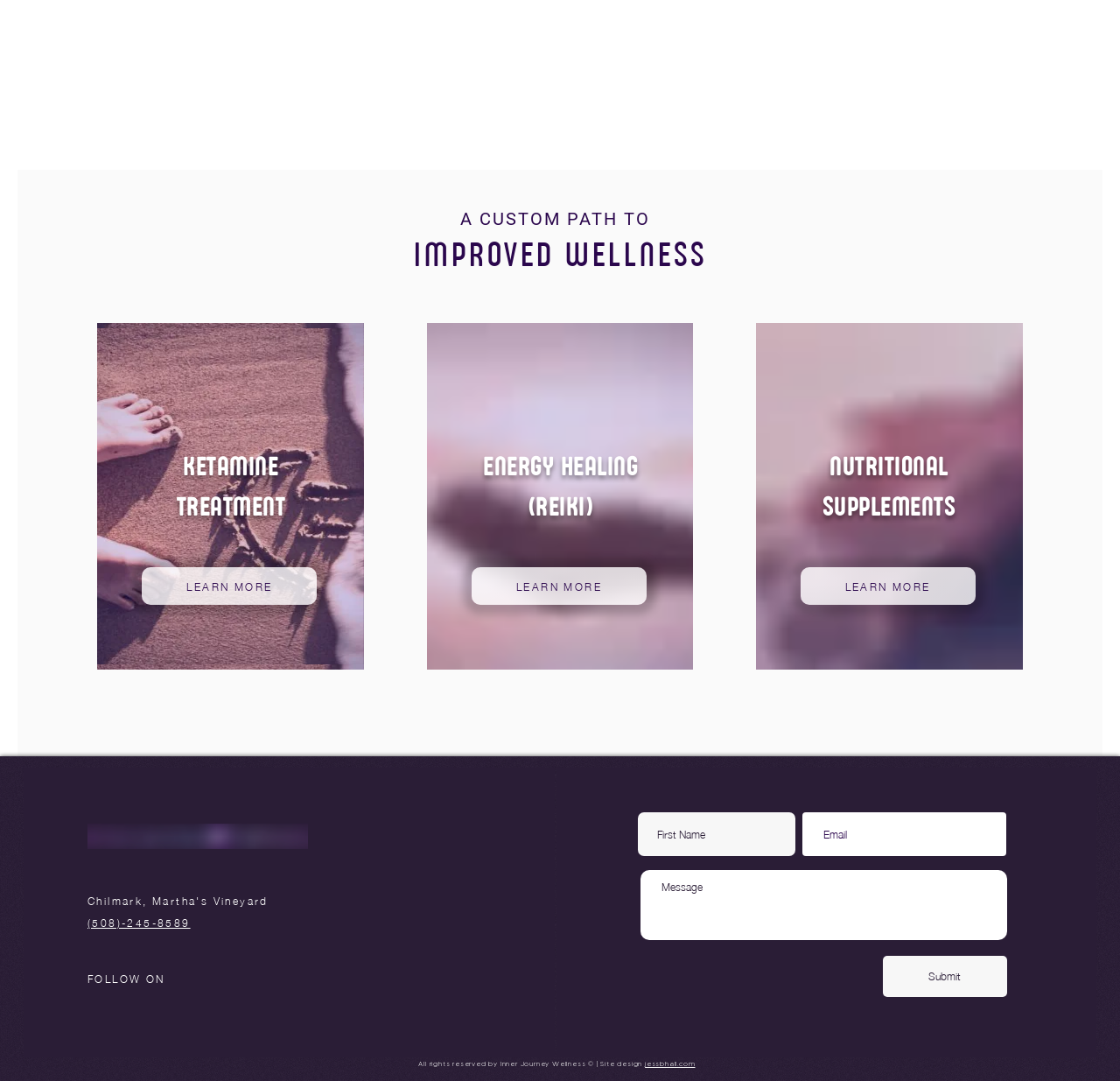Based on the element description Submit, identify the bounding box of the UI element in the given webpage screenshot. The coordinates should be in the format (top-left x, top-left y, bottom-right x, bottom-right y) and must be between 0 and 1.

[0.788, 0.884, 0.899, 0.922]